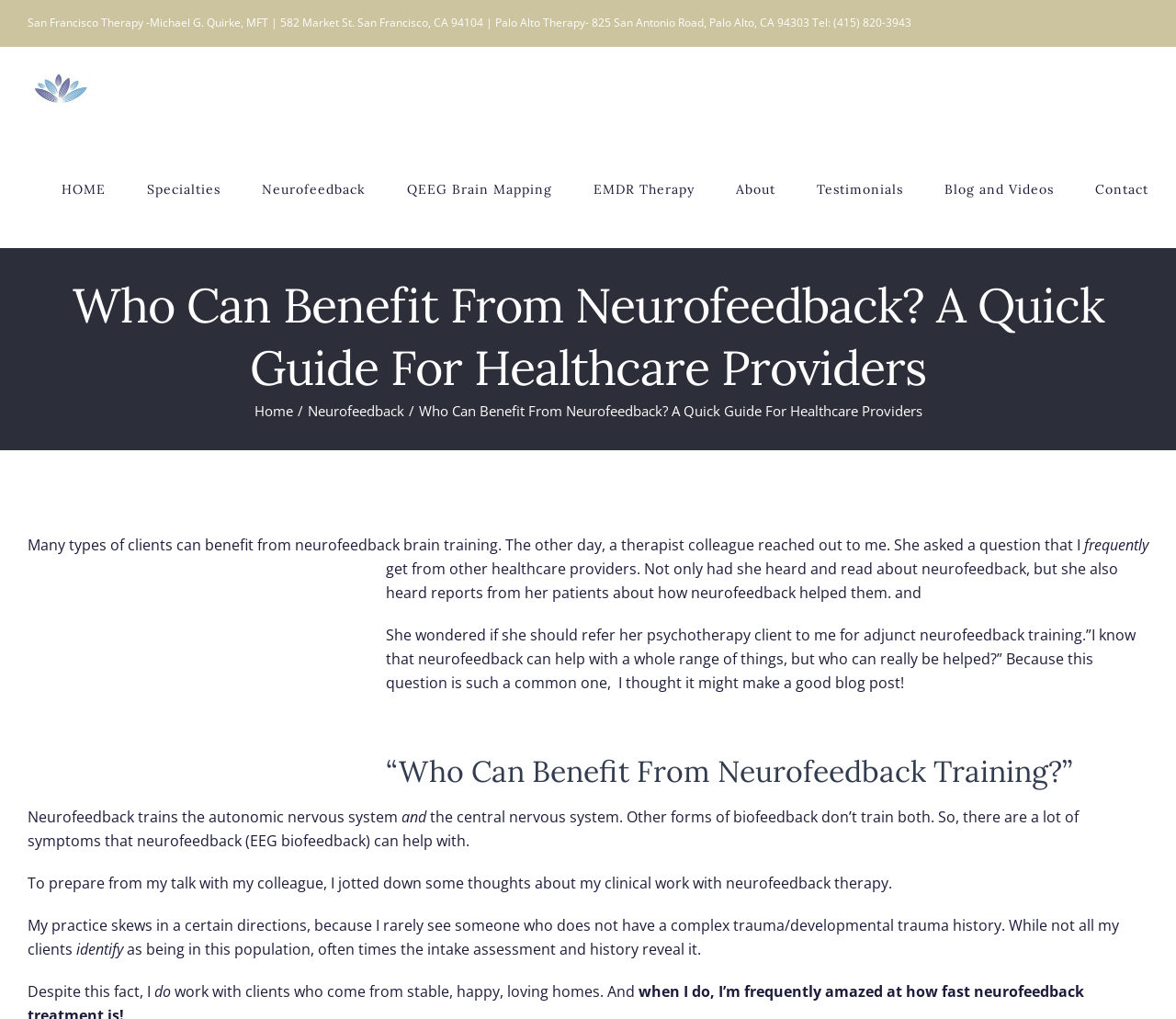Provide a short answer using a single word or phrase for the following question: 
What is the topic of the webpage?

Neurofeedback